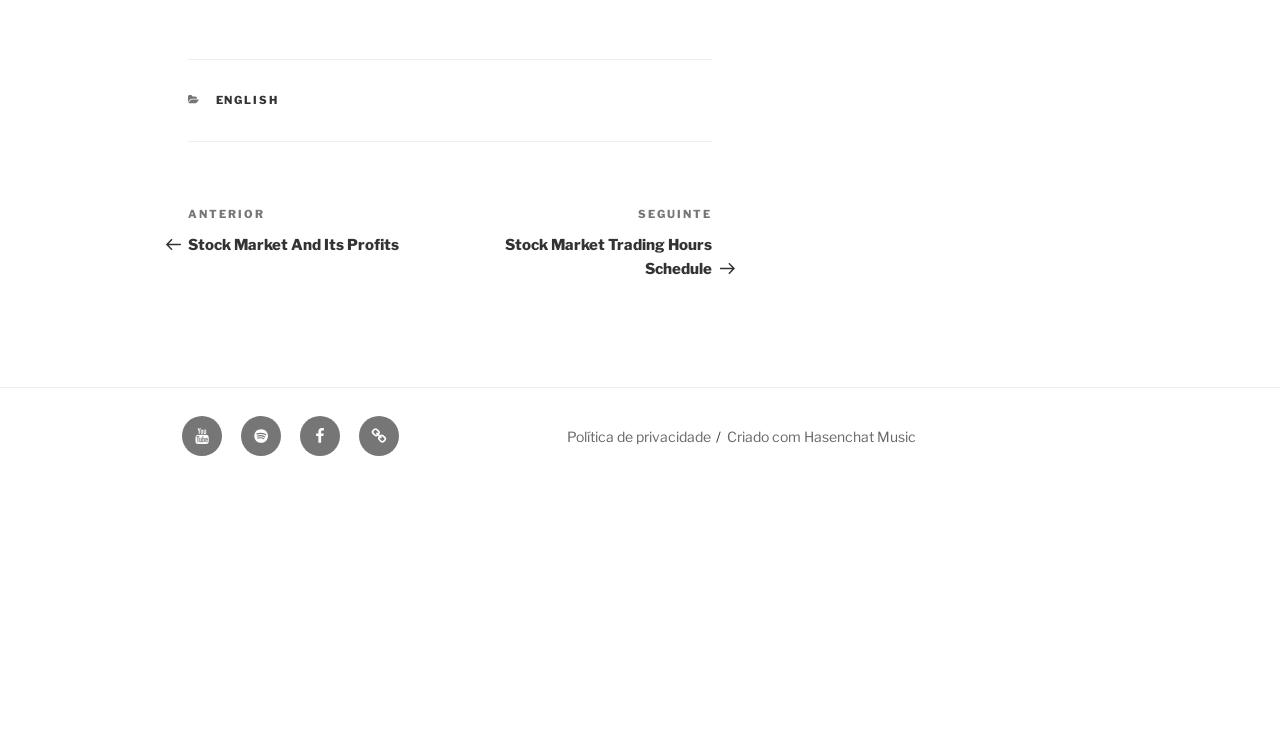How many social media links are in the footer?
We need a detailed and meticulous answer to the question.

I counted the links in the 'Menu de redes sociais no rodapé' section, which are Youtube, Spotify, Facebook, and Sitemap.